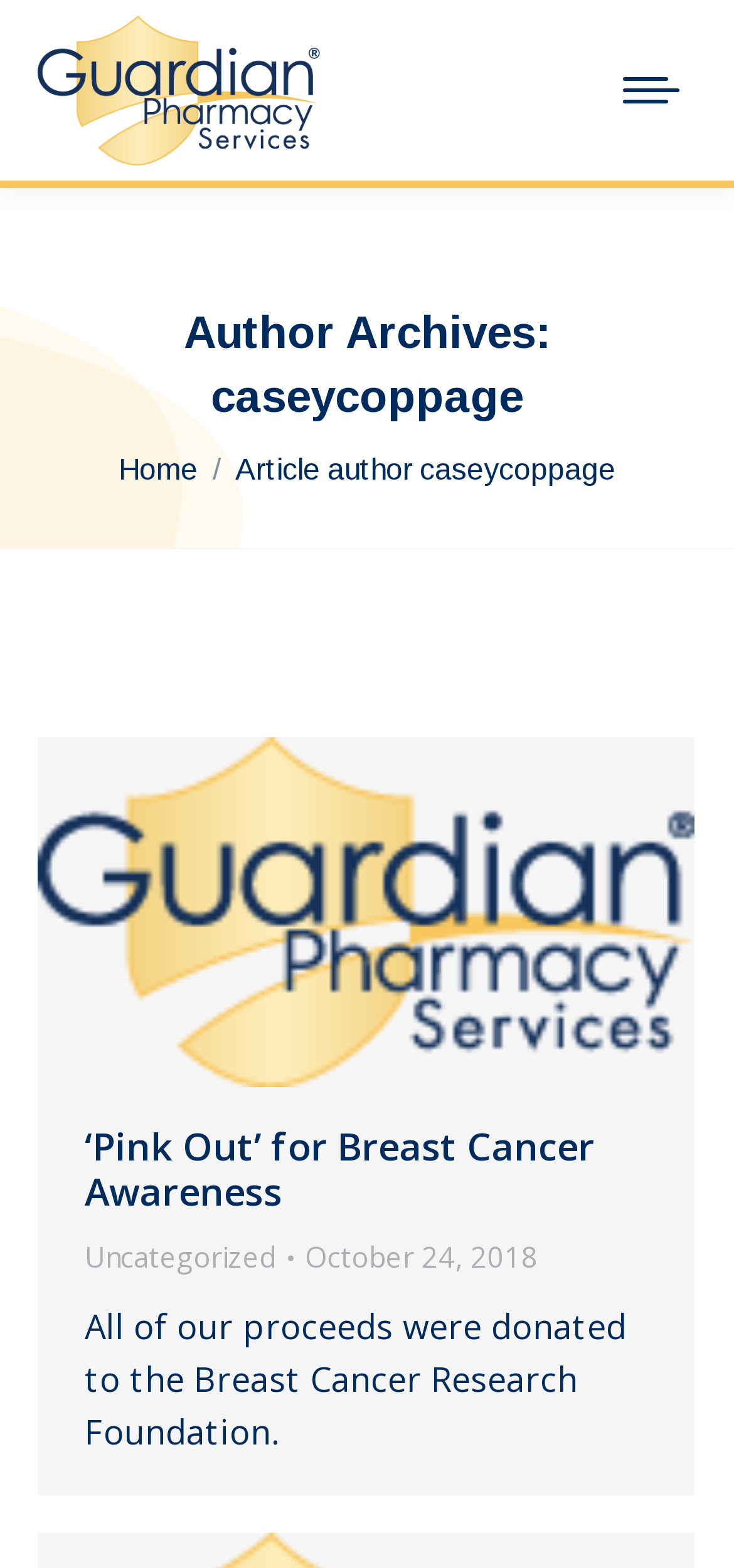Bounding box coordinates are given in the format (top-left x, top-left y, bottom-right x, bottom-right y). All values should be floating point numbers between 0 and 1. Provide the bounding box coordinate for the UI element described as: Go to Top

[0.872, 0.737, 0.974, 0.784]